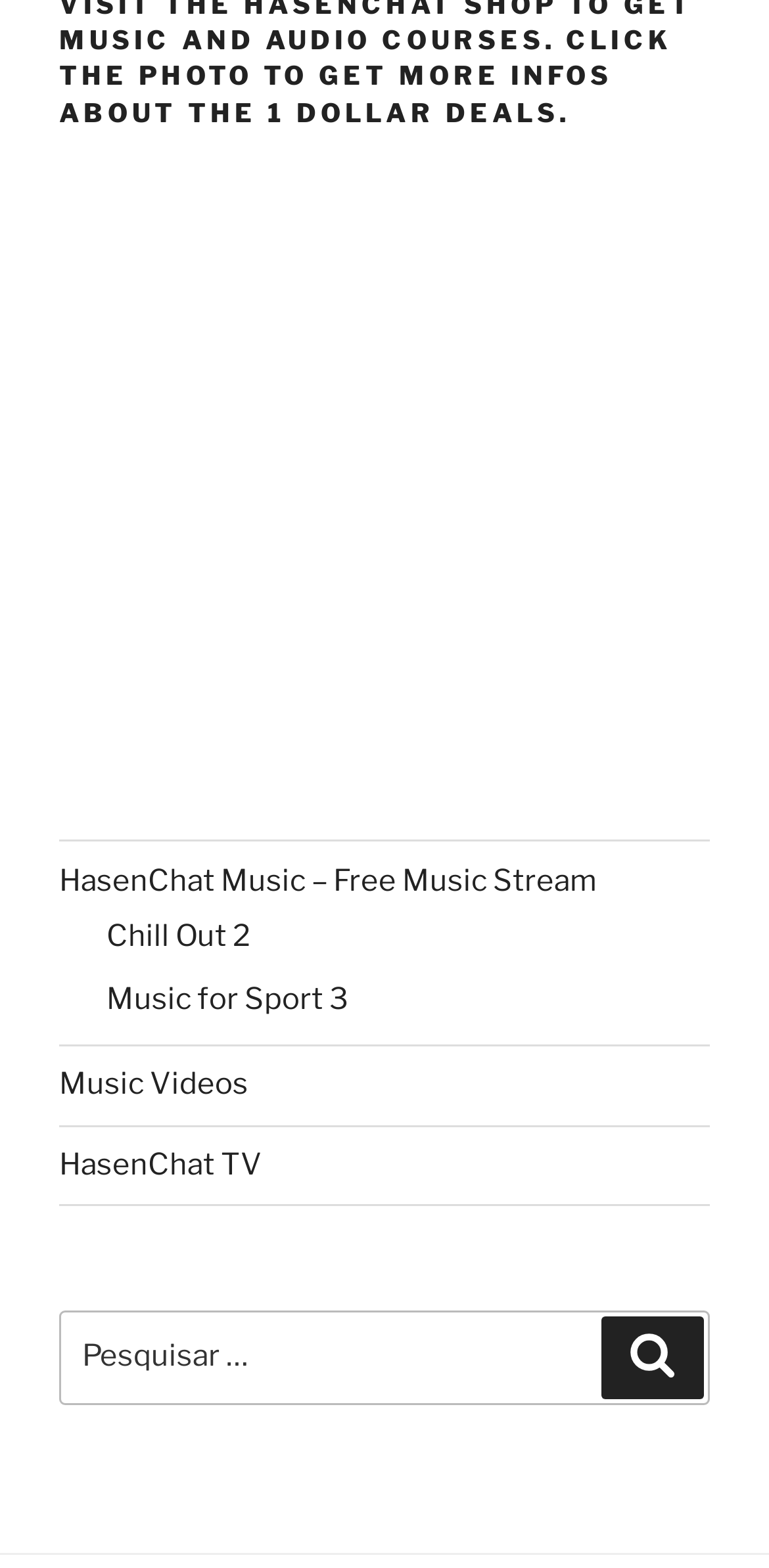Please identify the bounding box coordinates of the element that needs to be clicked to perform the following instruction: "Click on HasenChat Music – Free Music Stream".

[0.077, 0.55, 0.777, 0.572]